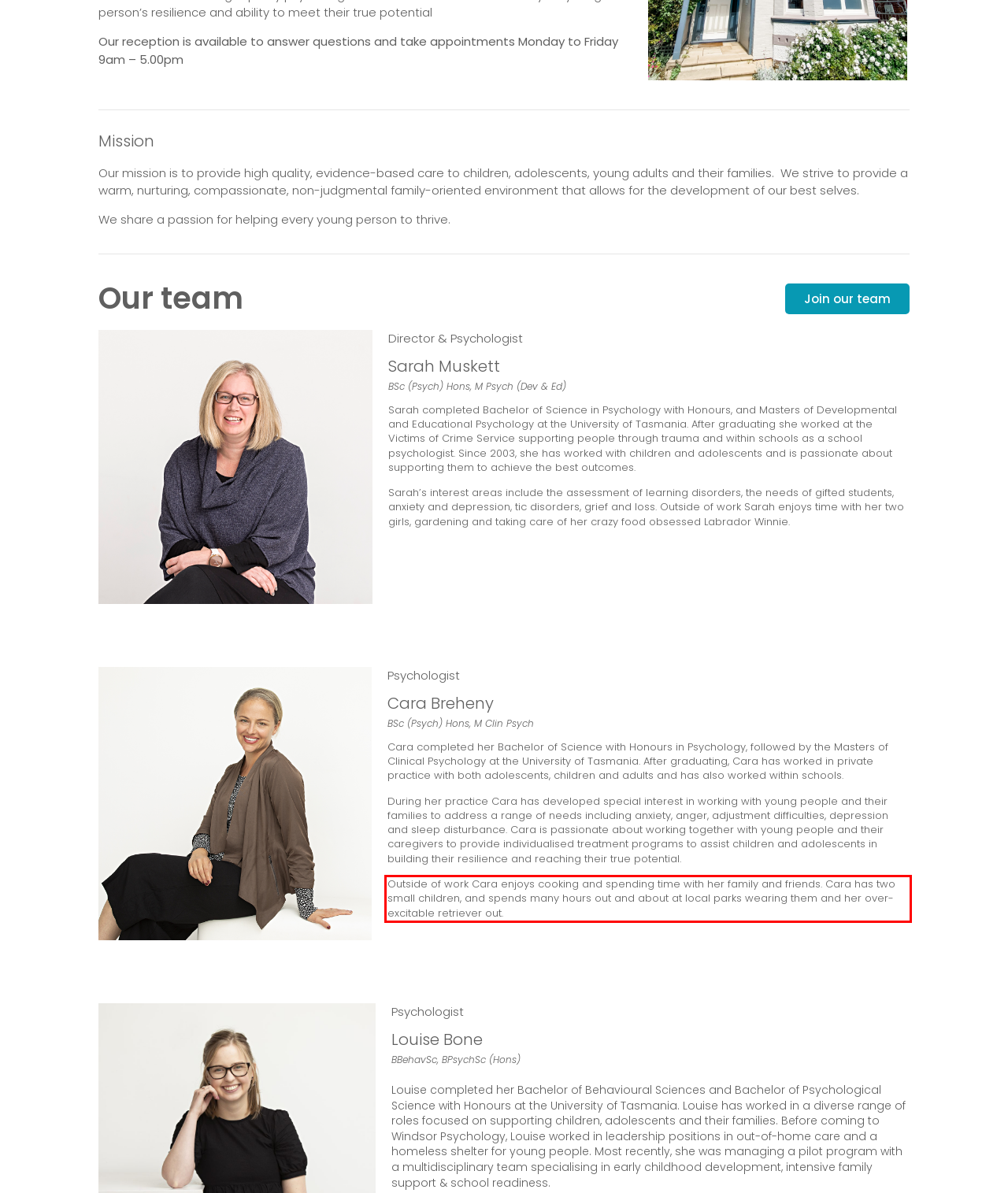Please identify and extract the text from the UI element that is surrounded by a red bounding box in the provided webpage screenshot.

Outside of work Cara enjoys cooking and spending time with her family and friends. Cara has two small children, and spends many hours out and about at local parks wearing them and her over-excitable retriever out.